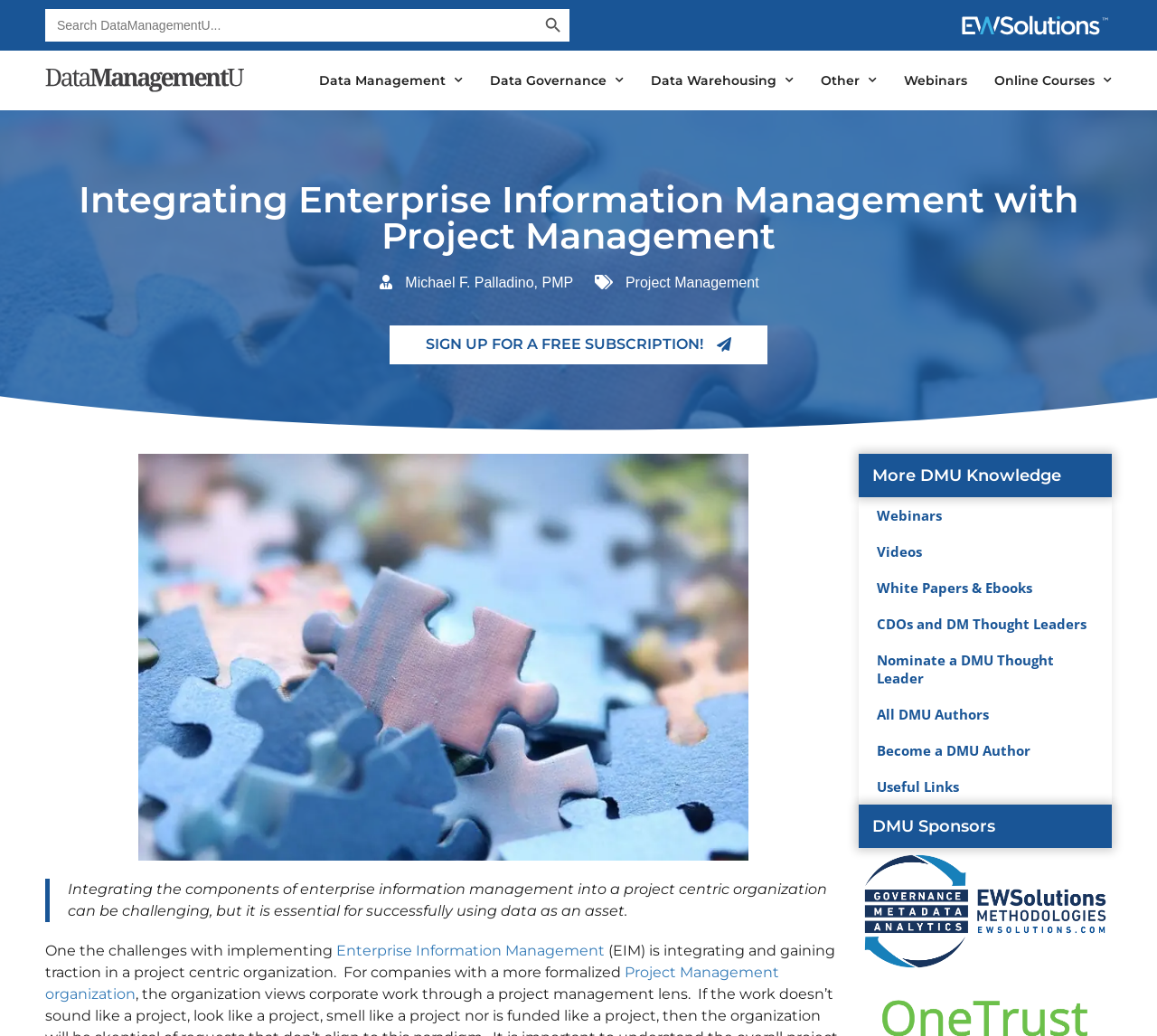Find the bounding box coordinates of the area to click in order to follow the instruction: "Explore Data Management".

[0.276, 0.058, 0.4, 0.098]